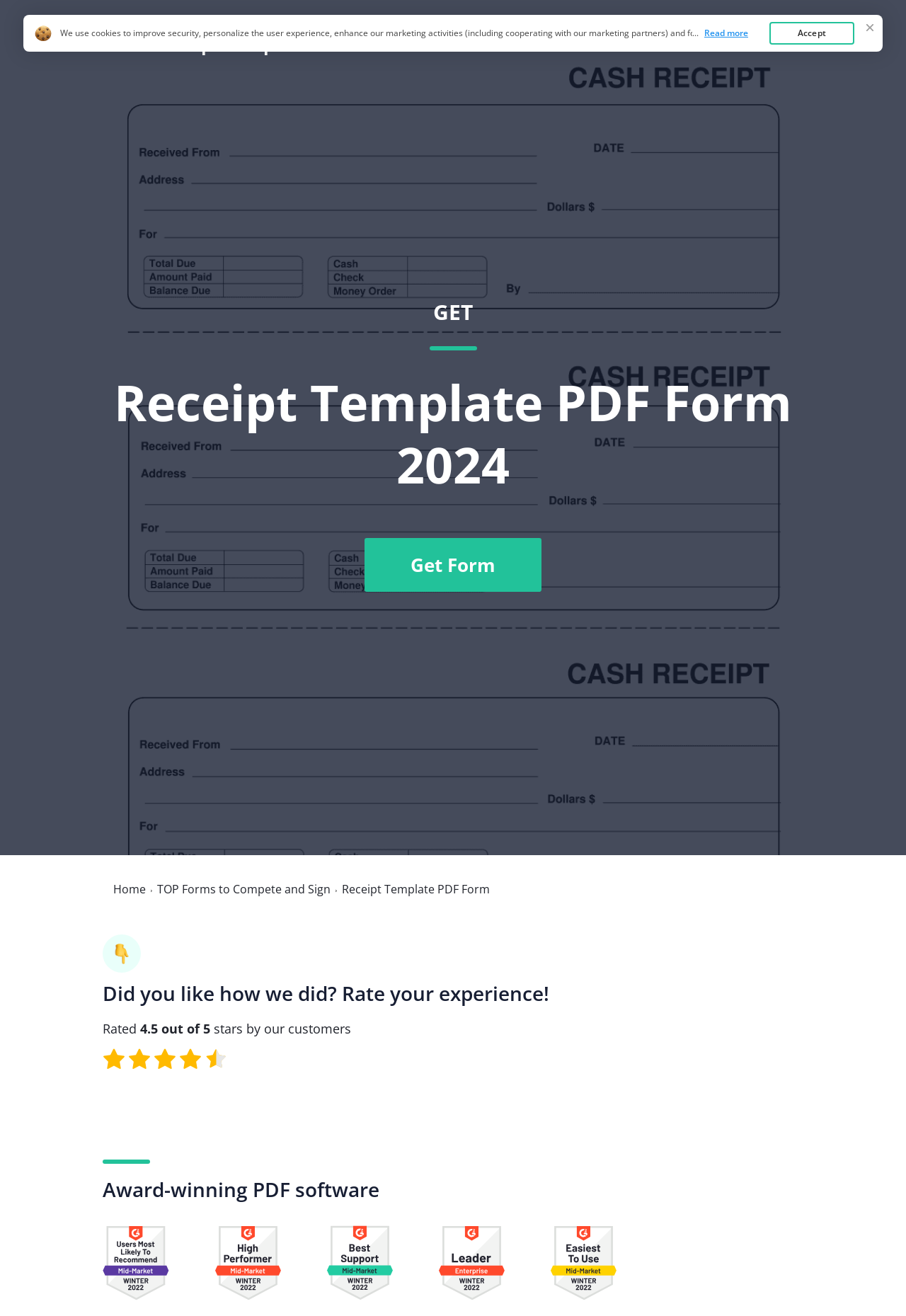Identify the bounding box coordinates of the section to be clicked to complete the task described by the following instruction: "View the 'TOP Forms to Compete and Sign'". The coordinates should be four float numbers between 0 and 1, formatted as [left, top, right, bottom].

[0.173, 0.671, 0.365, 0.68]